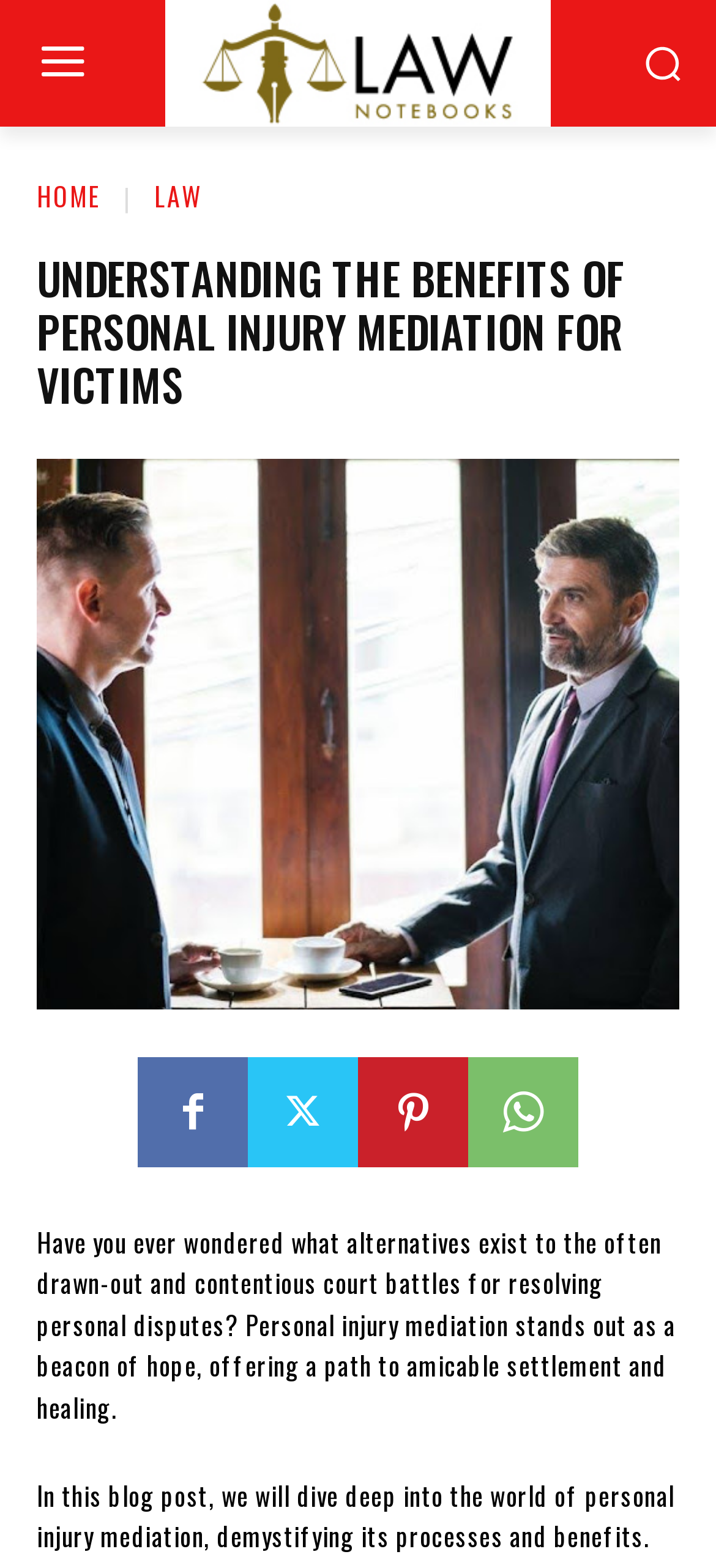Provide the bounding box coordinates for the UI element that is described by this text: "WhatsApp". The coordinates should be in the form of four float numbers between 0 and 1: [left, top, right, bottom].

[0.654, 0.674, 0.808, 0.744]